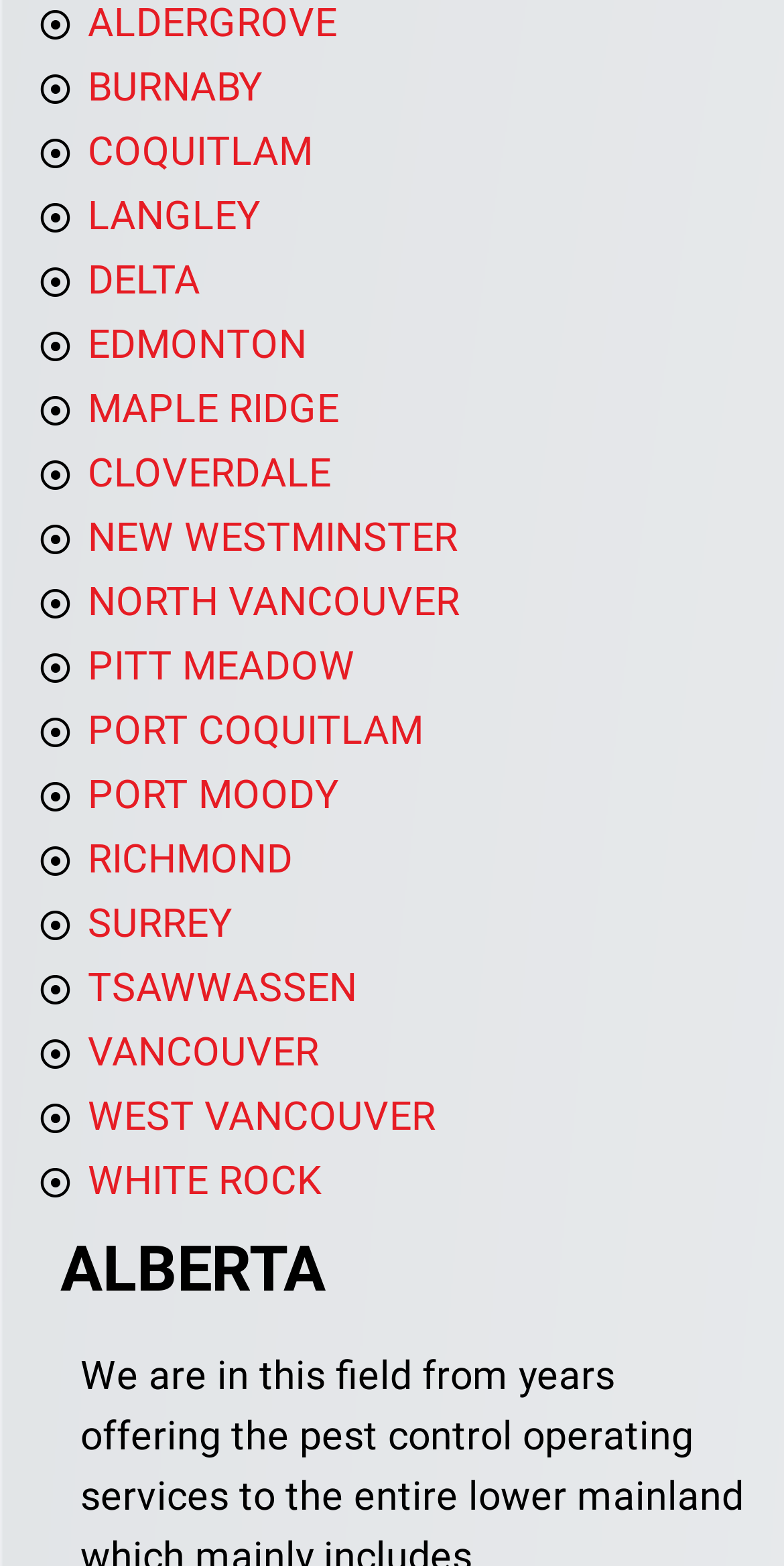How many cities are listed on this webpage?
Provide a fully detailed and comprehensive answer to the question.

I counted the number of link elements on the webpage, which represent cities, and found that there are 20 cities listed.